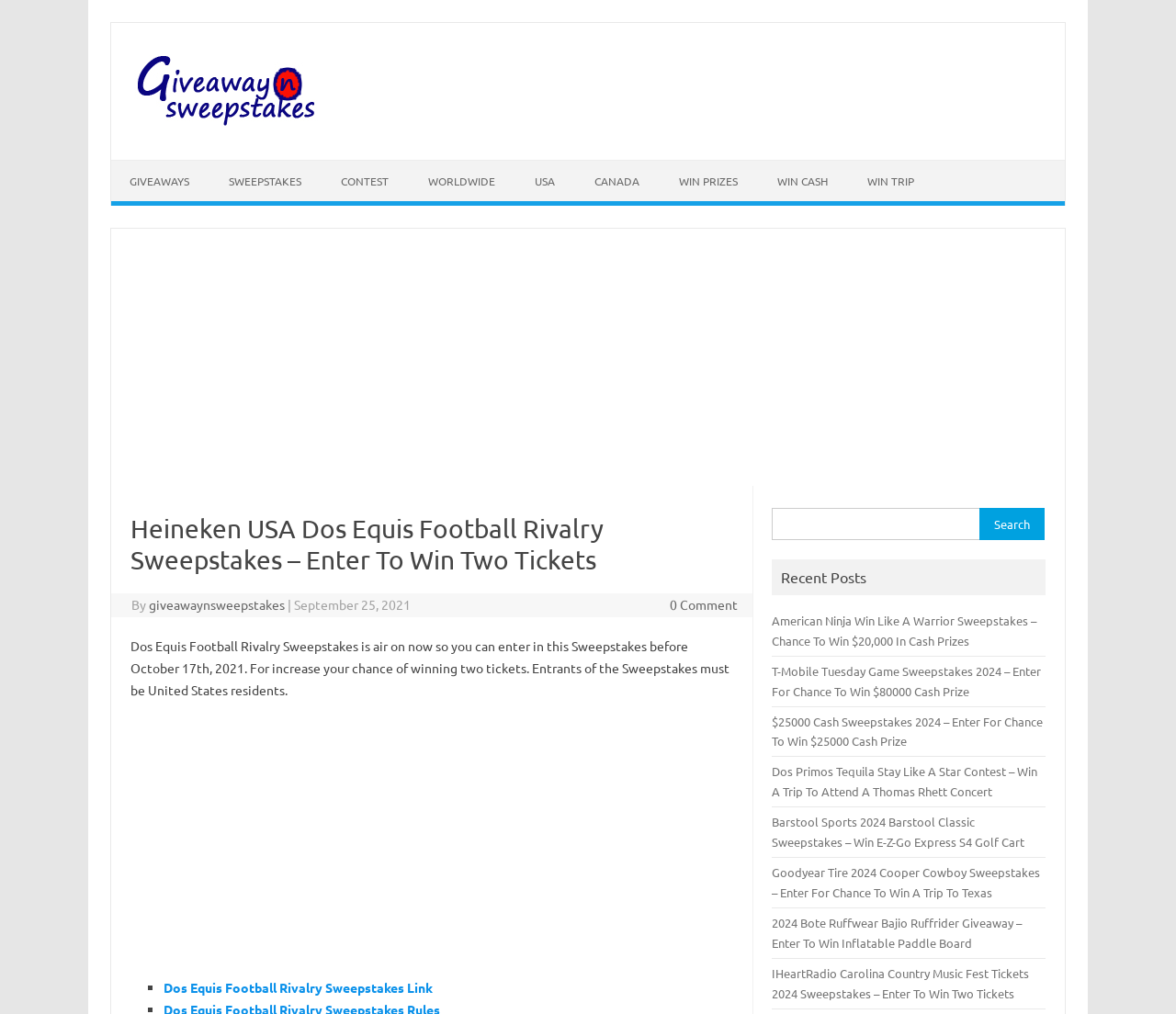Provide a comprehensive caption for the webpage.

The webpage is a sweepstakes entry page for the Dos Equis Football Rivalry Sweepstakes. At the top, there is a logo image and a link to "GiveawayNsweepstakes" on the left, and a link to "Skip to content" on the right. Below this, there are seven links in a row, labeled "GIVEAWAYS", "SWEEPSTAKES", "CONTEST", "WORLDWIDE", "USA", "CANADA", and "WIN PRIZES", "WIN CASH", and "WIN TRIP".

The main content of the page is an iframe containing the sweepstakes details. At the top of this iframe, there is a header with the title "Heineken USA Dos Equis Football Rivalry Sweepstakes – Enter To Win Two Tickets". Below this, there is a line of text with the phrase "By" followed by a link to "giveawaynsweepstakes", a vertical bar, and the date "September 25, 2021". Next to this, there is a link to "0 Comment".

The main text of the sweepstakes details explains that the Dos Equis Football Rivalry Sweepstakes is currently running and that entrants must be United States residents. It also mentions that the sweepstakes ends on October 17th, 2021, and that entering increases the chance of winning two tickets.

Below this text, there is a list marker and a link to the "Dos Equis Football Rivalry Sweepstakes Link". Further down, there is a search bar with a label "Search for:" and a button to submit the search.

On the right side of the page, there is a section labeled "Recent Posts" with six links to other sweepstakes and contests, including the "American Ninja Win Like A Warrior Sweepstakes", the "T-Mobile Tuesday Game Sweepstakes 2024", and others.